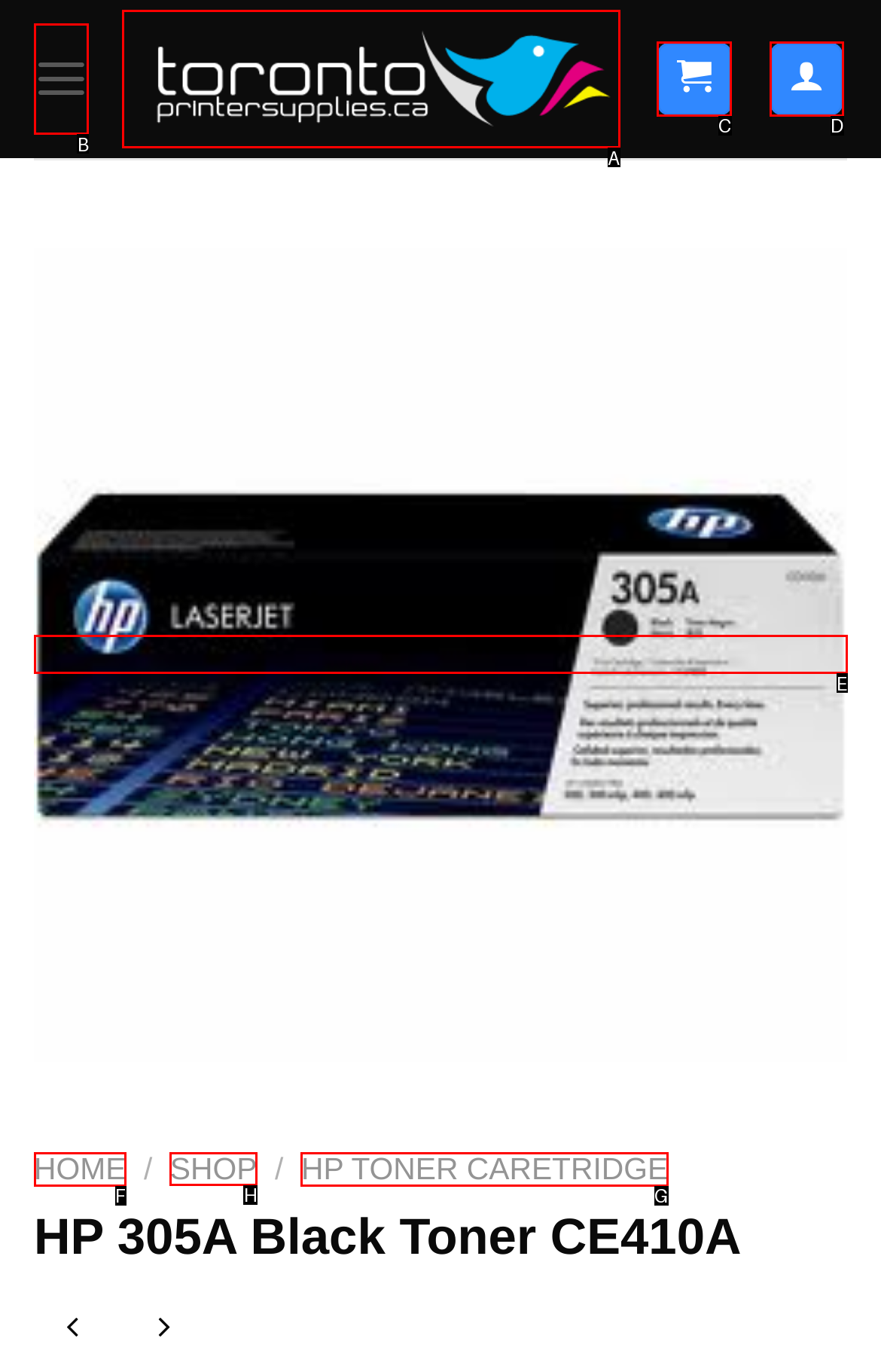Identify which lettered option to click to carry out the task: go to shop page. Provide the letter as your answer.

H